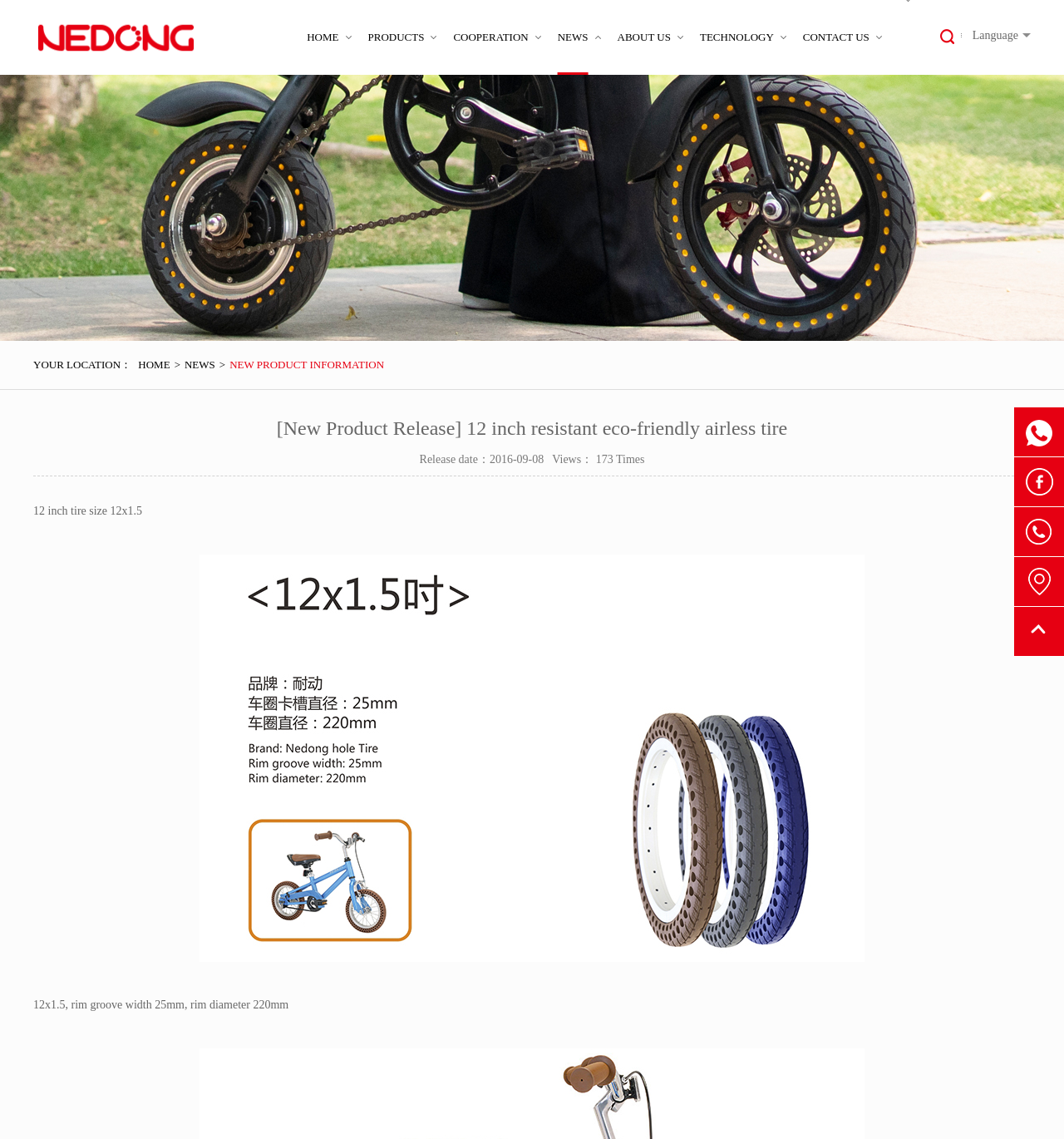Please determine the bounding box coordinates for the element that should be clicked to follow these instructions: "Read the new product release information".

[0.031, 0.366, 0.969, 0.397]